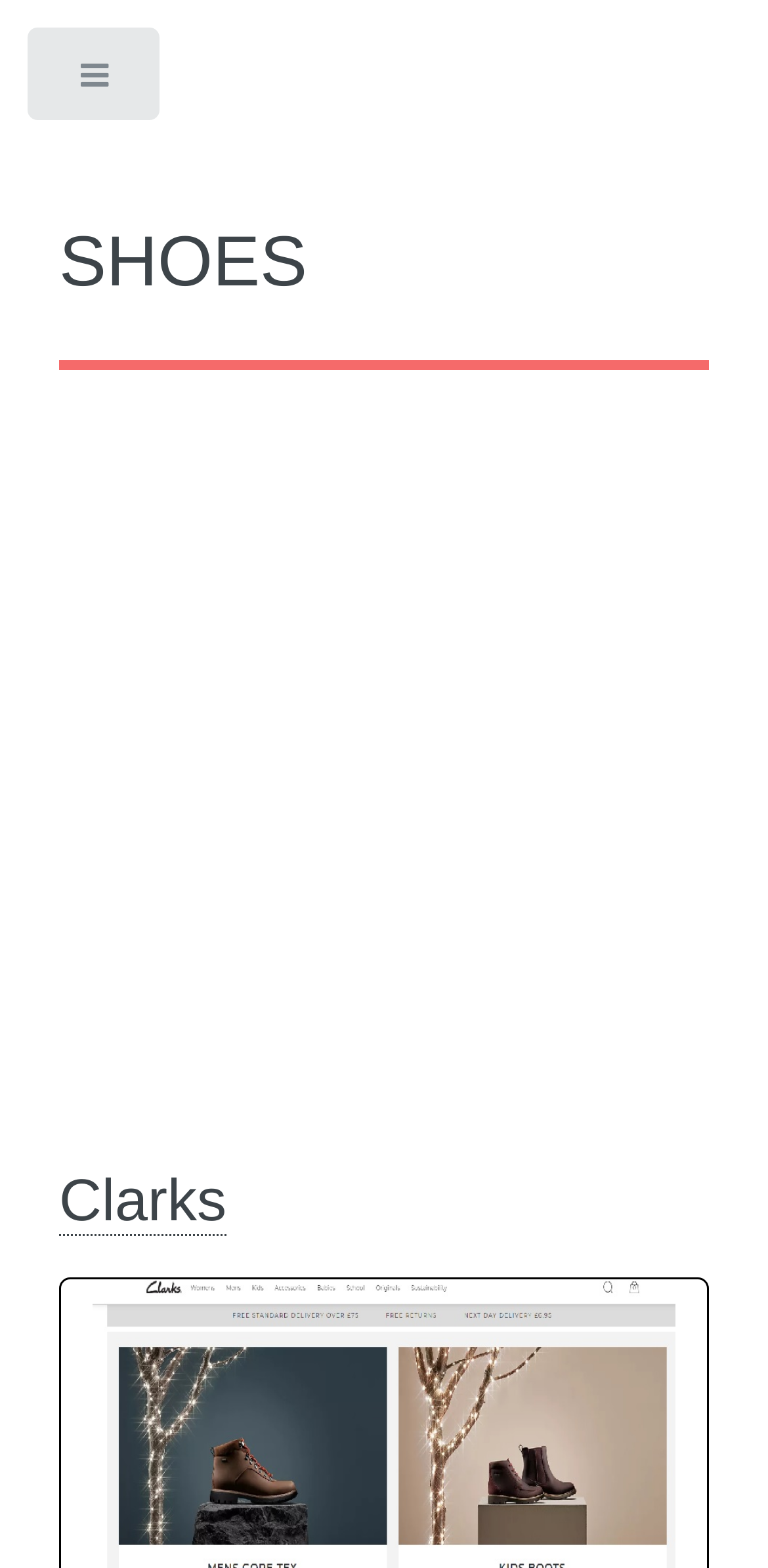What brand is mentioned on this webpage?
Using the visual information, respond with a single word or phrase.

Clarks